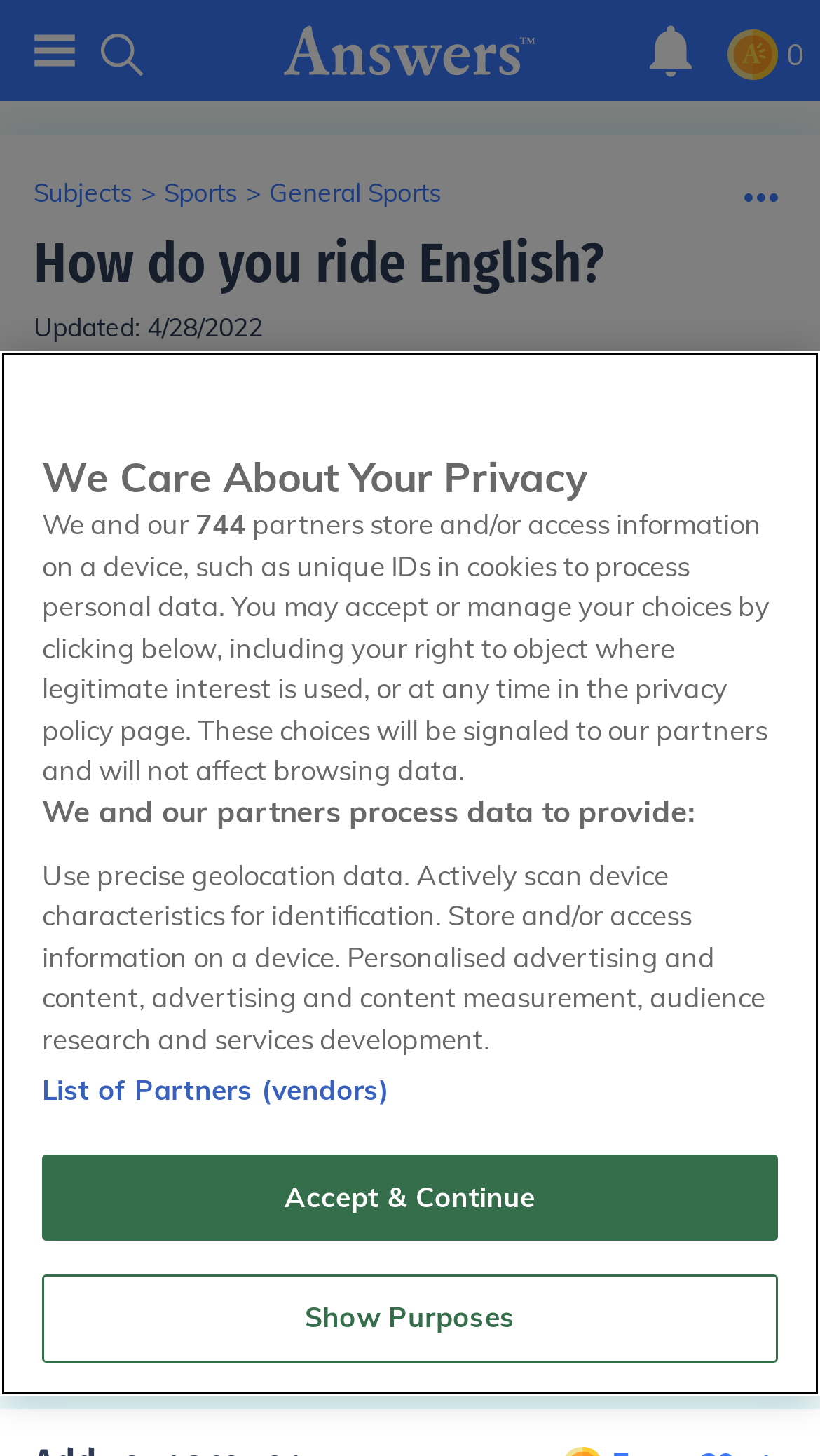What is the topic of the webpage?
Based on the image content, provide your answer in one word or a short phrase.

Riding English